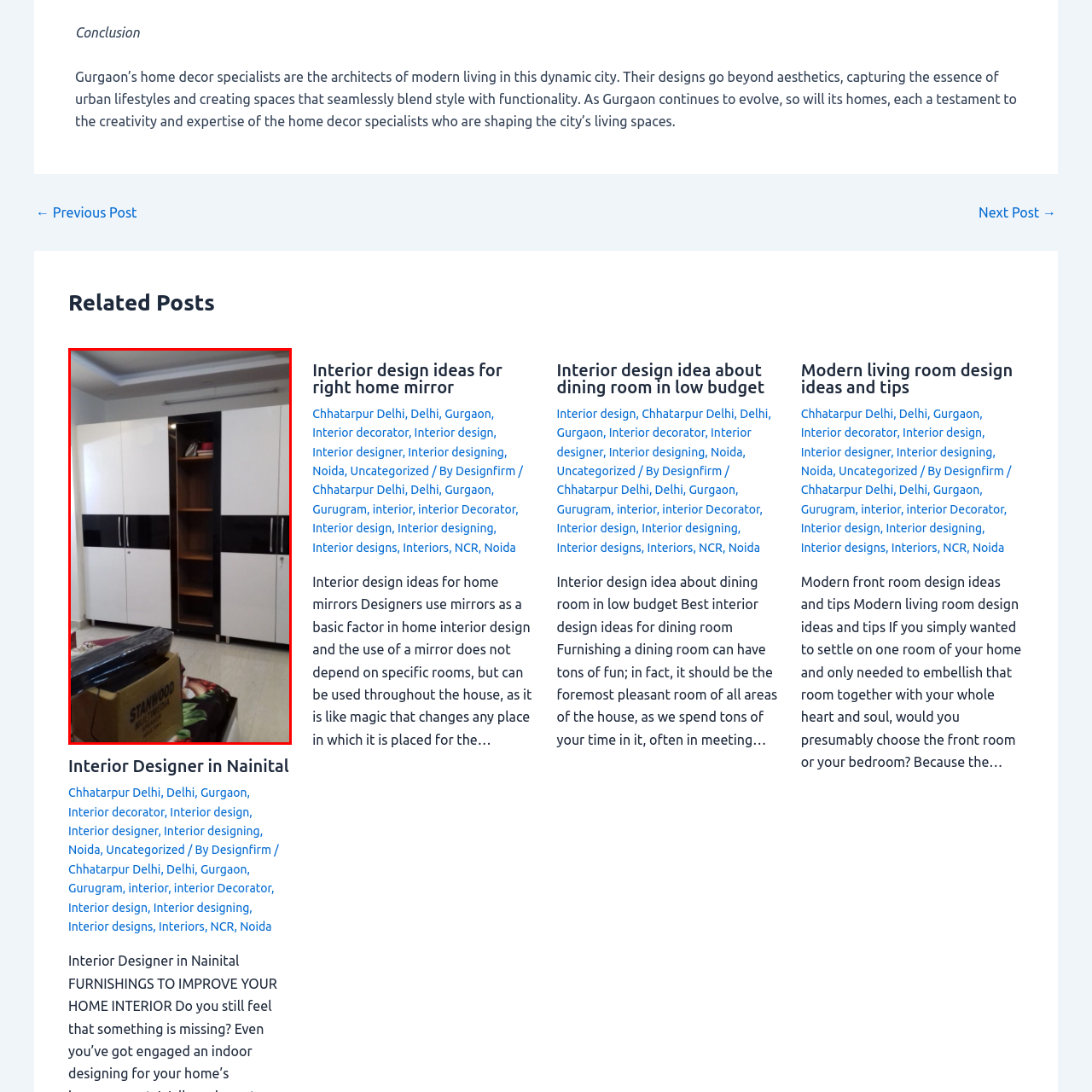How many doors are fully closed?
Check the image inside the red bounding box and provide your answer in a single word or short phrase.

Two